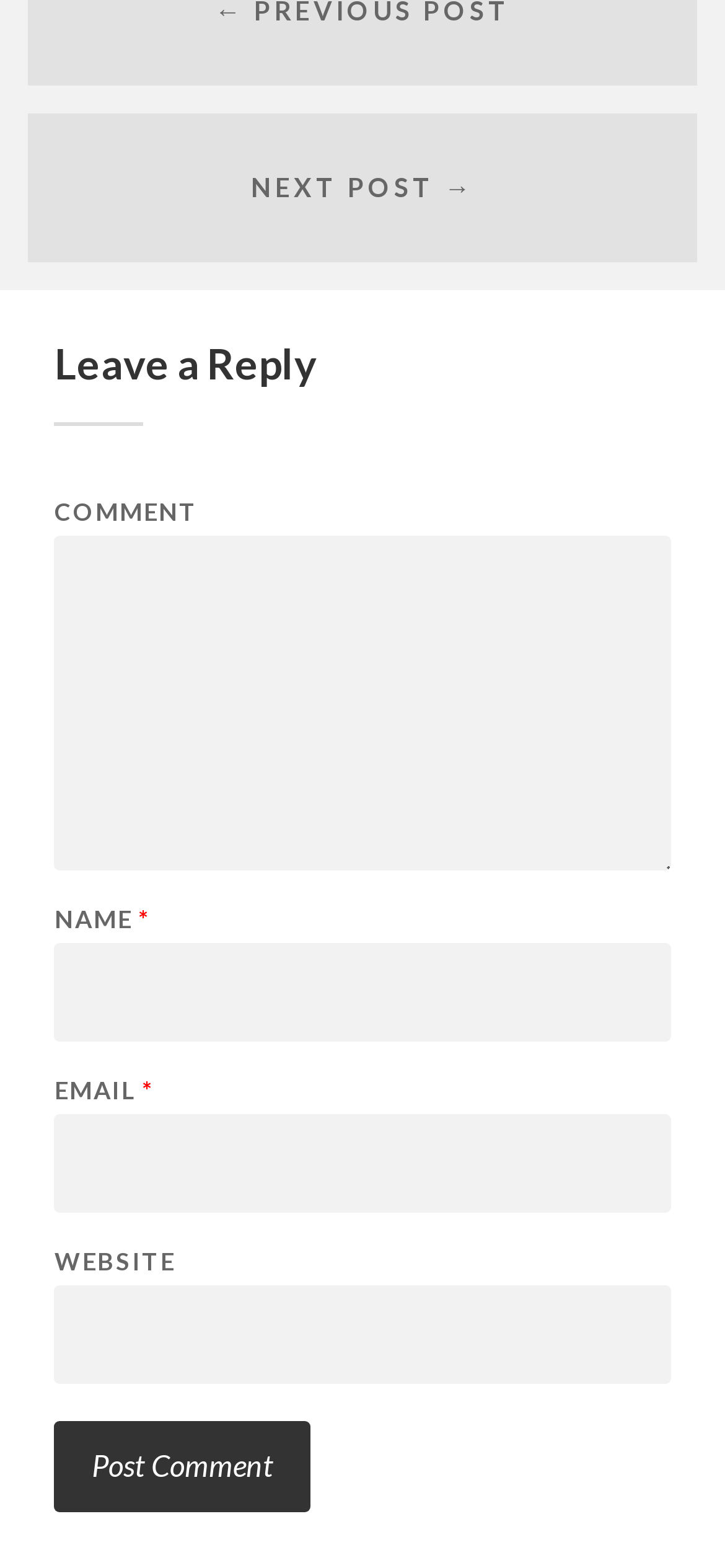Give a short answer to this question using one word or a phrase:
How many textboxes are there on the webpage?

Four